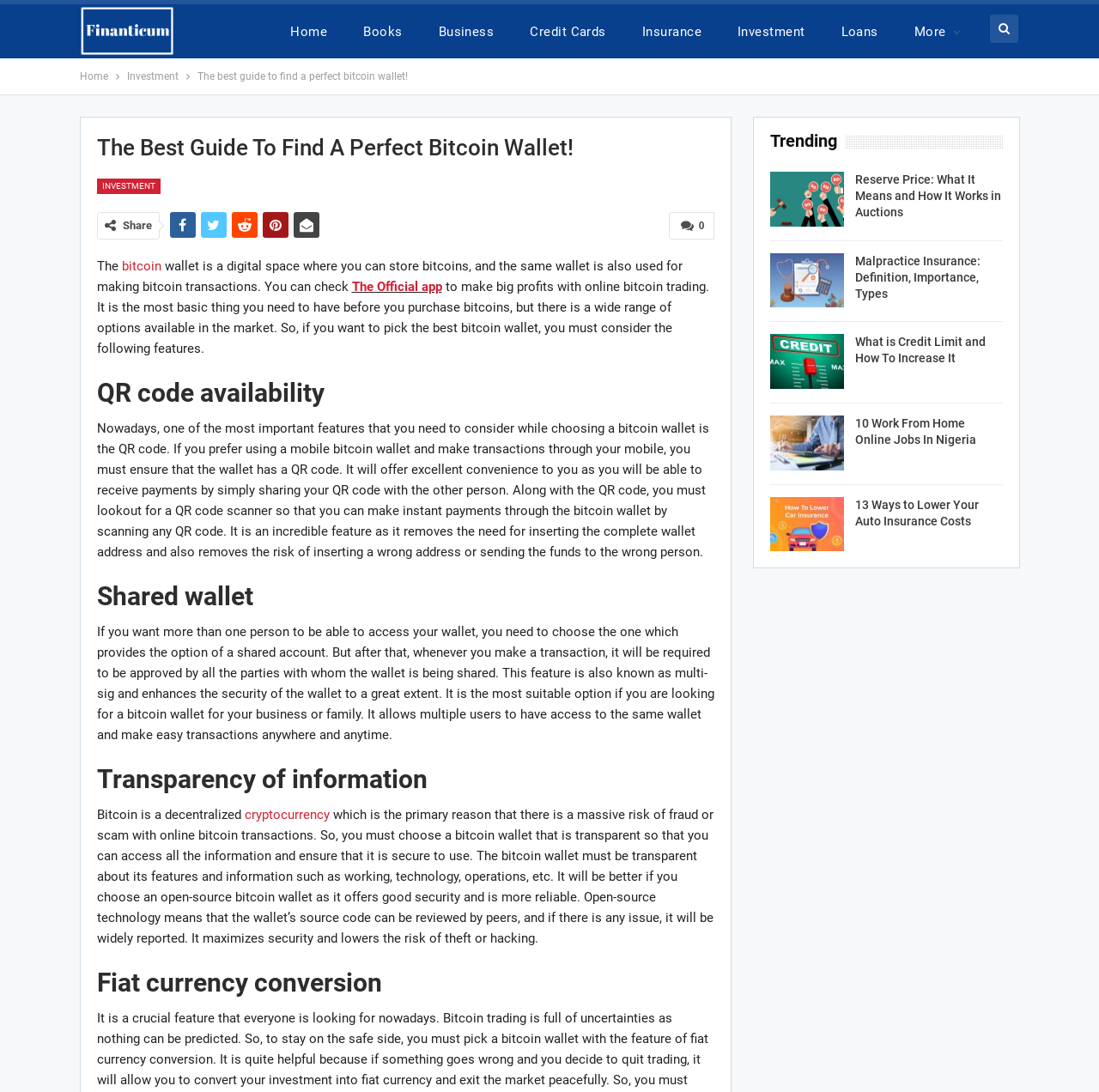Given the description: "The Official app", determine the bounding box coordinates of the UI element. The coordinates should be formatted as four float numbers between 0 and 1, [left, top, right, bottom].

[0.32, 0.255, 0.402, 0.27]